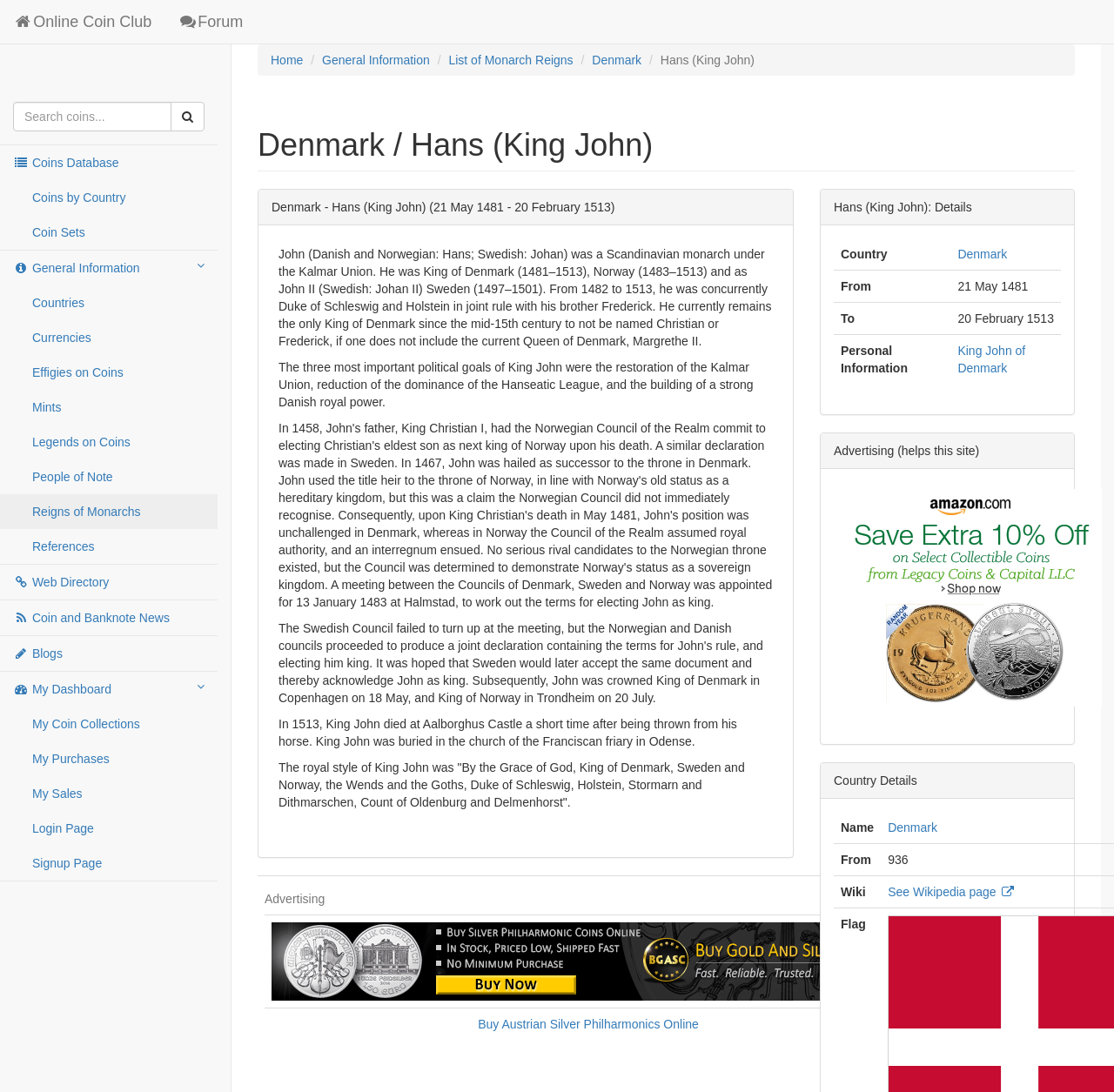Provide a one-word or short-phrase response to the question:
What is the title of the webpage section that lists King John's personal information?

Details